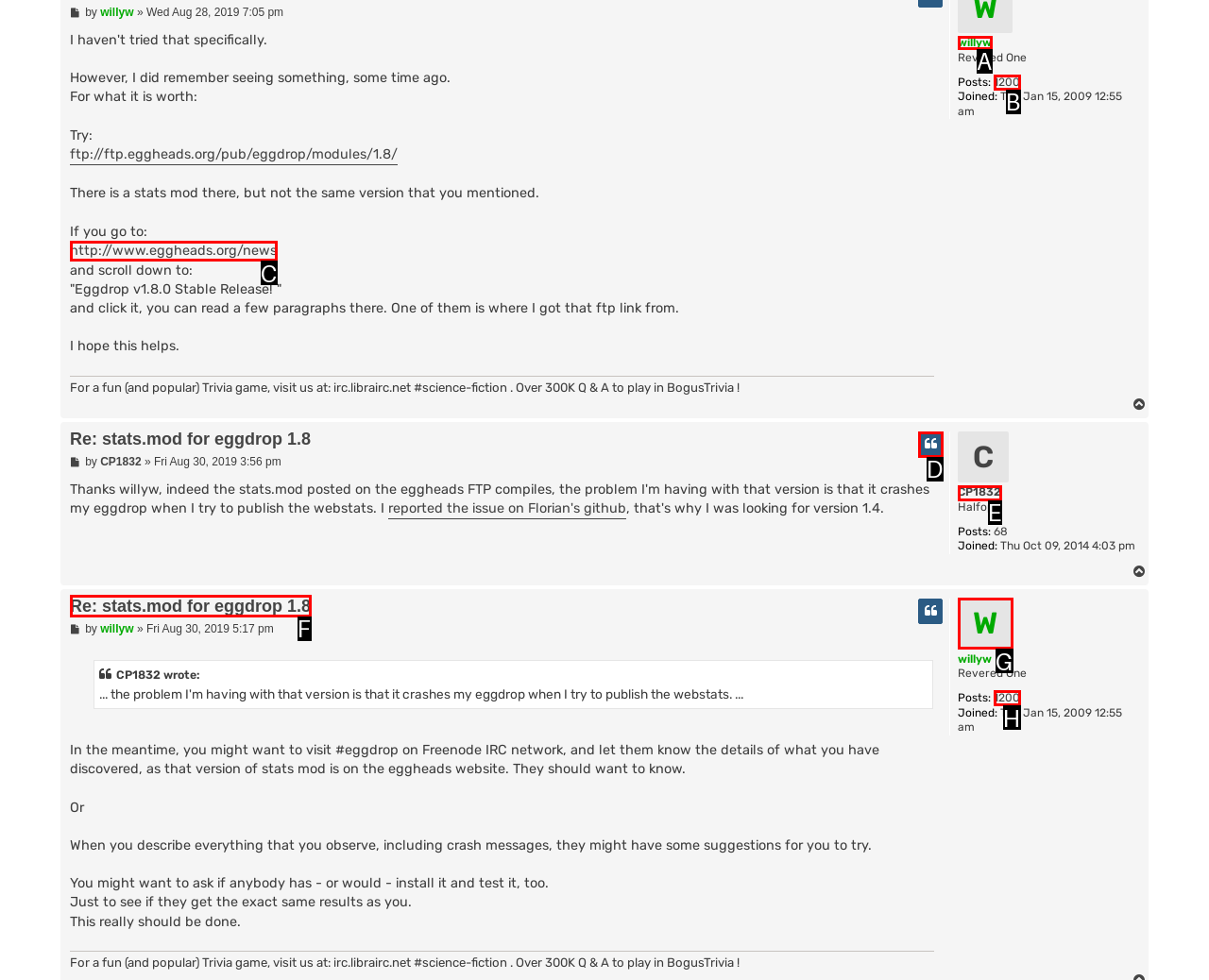Select the letter of the option that corresponds to: Re: stats.mod for eggdrop 1.8
Provide the letter from the given options.

F